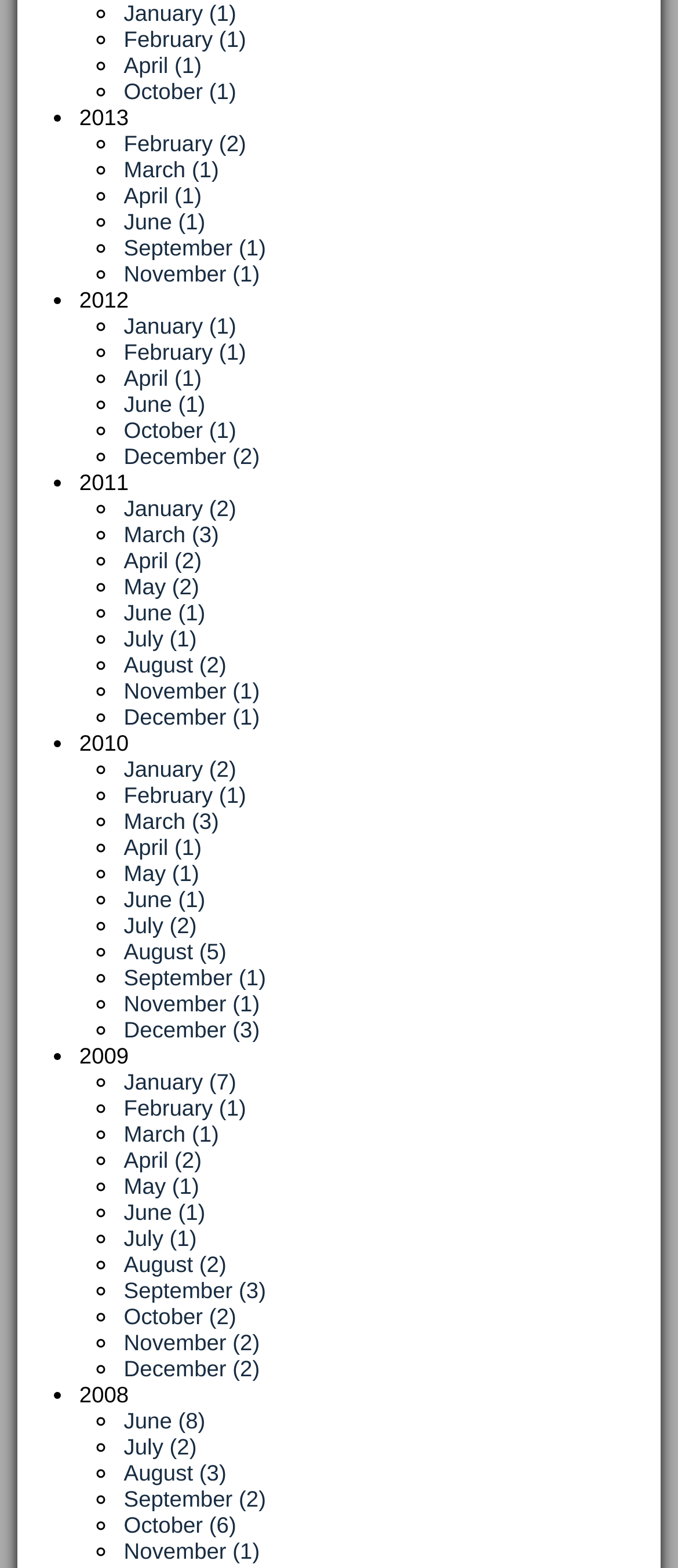Use a single word or phrase to answer the question:
What is the month with the most links?

February